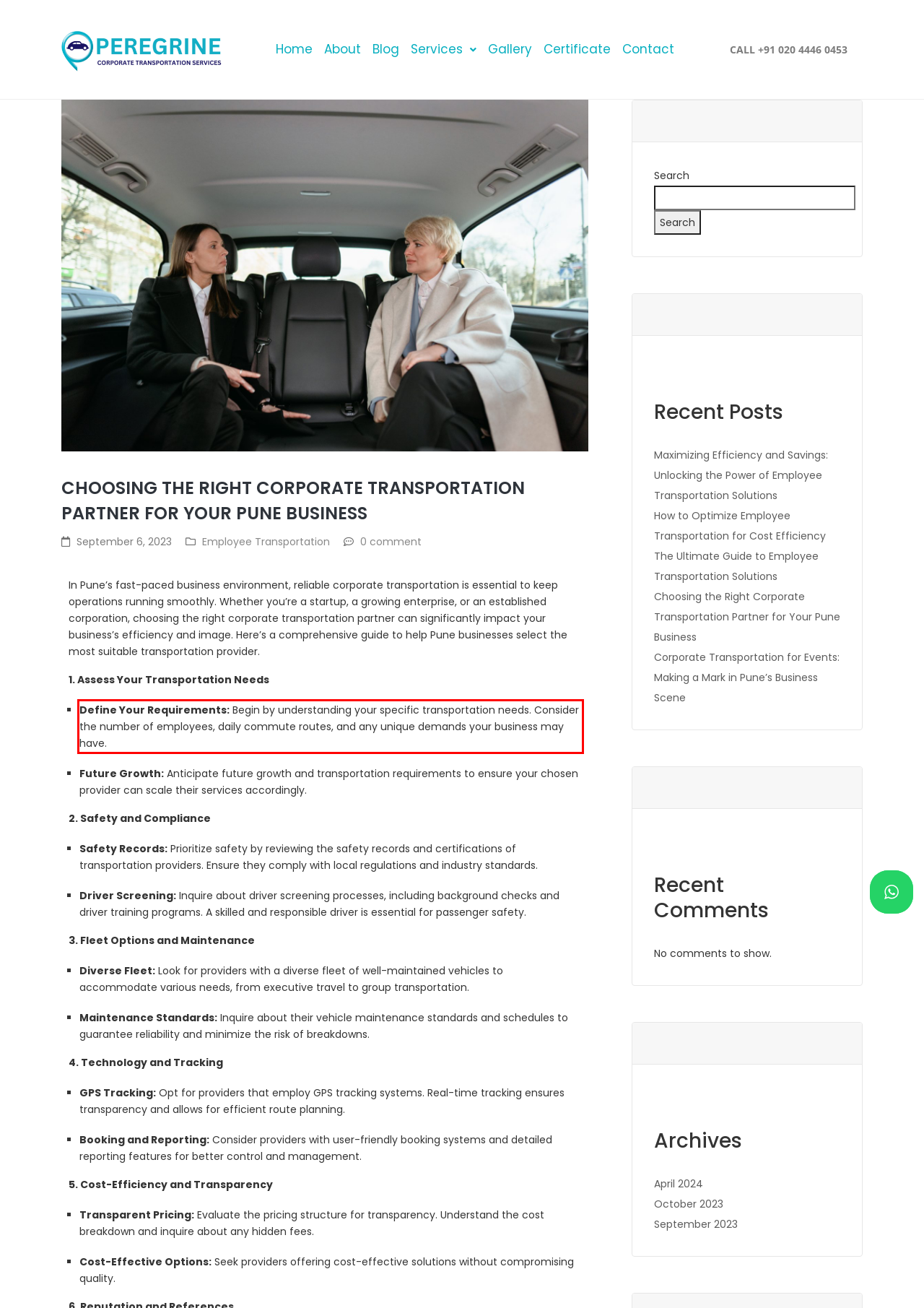Please perform OCR on the text within the red rectangle in the webpage screenshot and return the text content.

Define Your Requirements: Begin by understanding your specific transportation needs. Consider the number of employees, daily commute routes, and any unique demands your business may have.